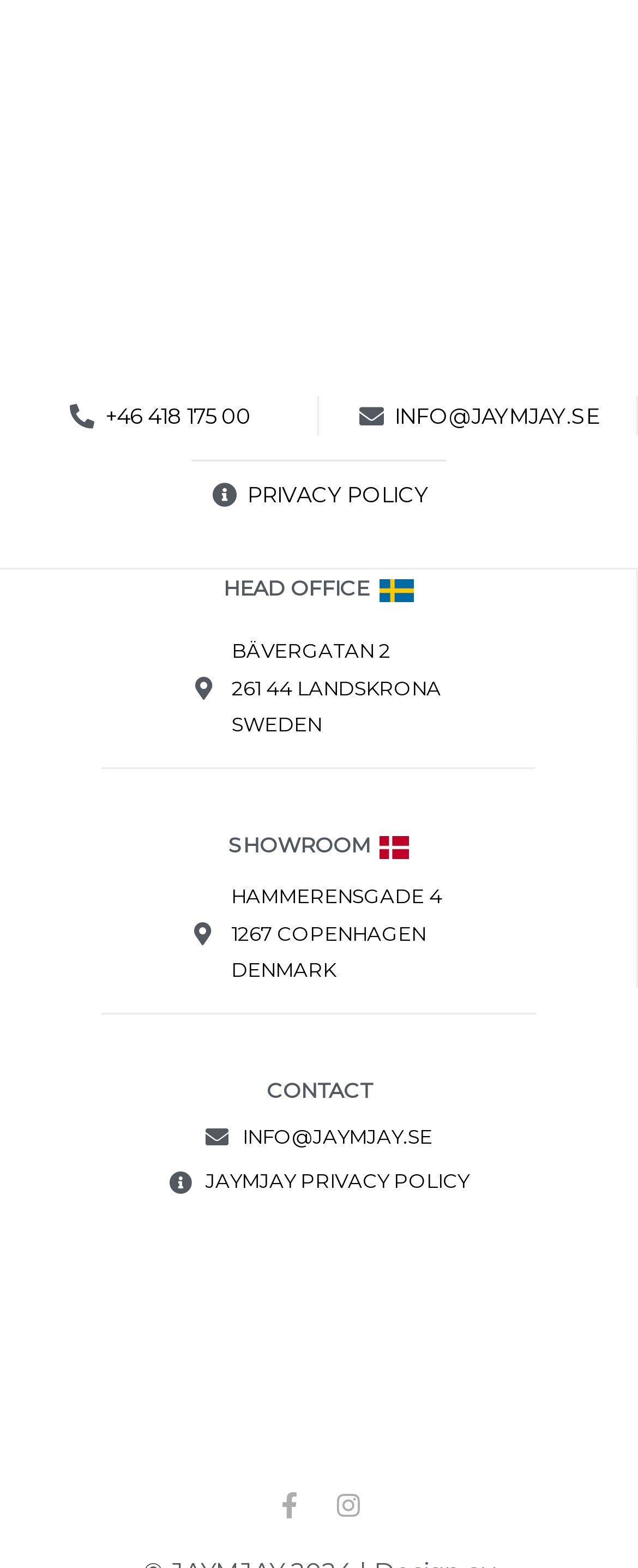Find the coordinates for the bounding box of the element with this description: "HAMMERENSGADE 41267 COPENHAGENDENMARK".

[0.0, 0.561, 0.997, 0.63]